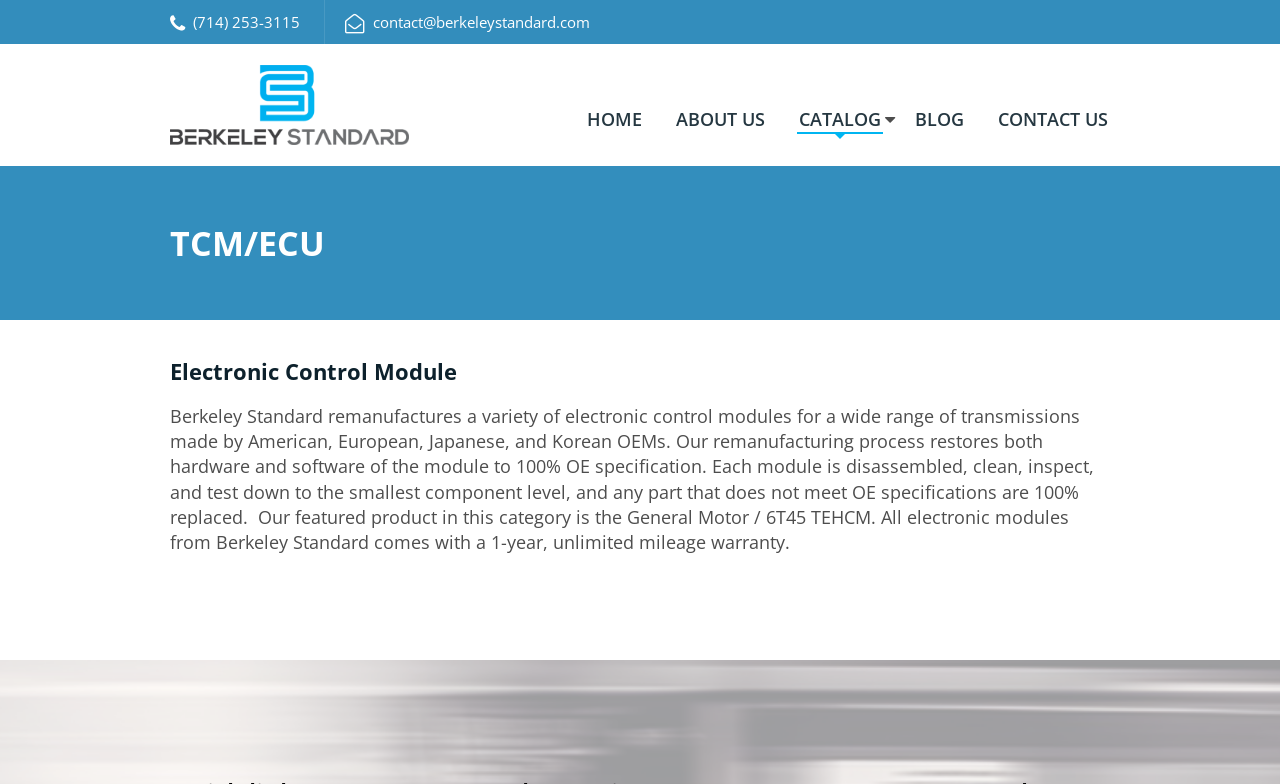Give the bounding box coordinates for this UI element: "Blog". The coordinates should be four float numbers between 0 and 1, arranged as [left, top, right, bottom].

[0.713, 0.12, 0.755, 0.171]